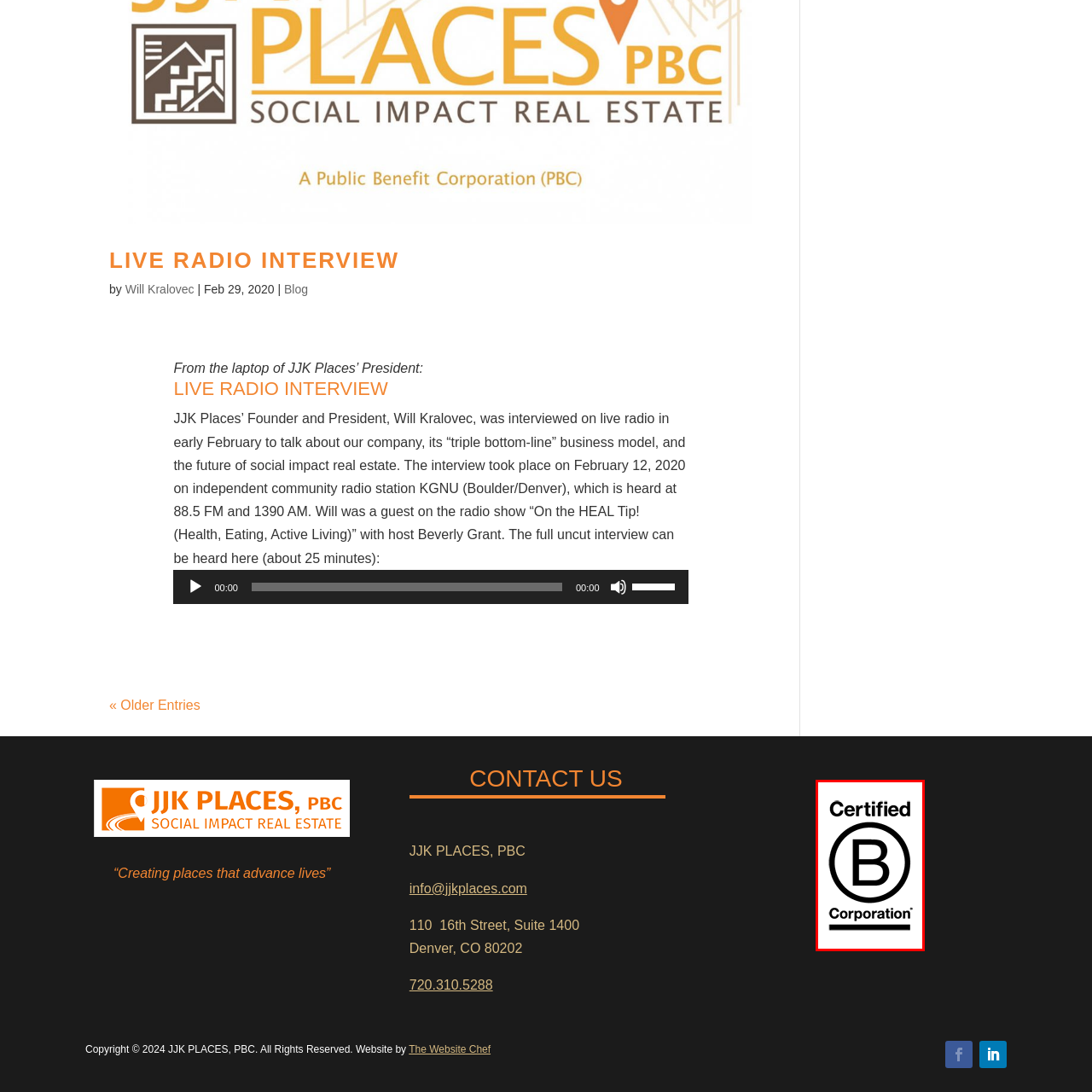What values does the Certified B Corporation logo represent?
Inspect the image enclosed by the red bounding box and elaborate on your answer with as much detail as possible based on the visual cues.

The Certified B Corporation logo serves as a badge of honor, representing dedication to high social values in the business landscape, and signifies that the organization meets rigorous standards of social and environmental performance, accountability, and transparency.